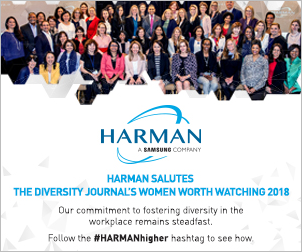What is the name of the journal that is recognizing the Women Worth Watching honorees?
Please analyze the image and answer the question with as much detail as possible.

The answer can be found in the caption, which mentions that the image features the 2018 Women Worth Watching honorees from the Diversity Journal, indicating that the journal is the one recognizing these women.